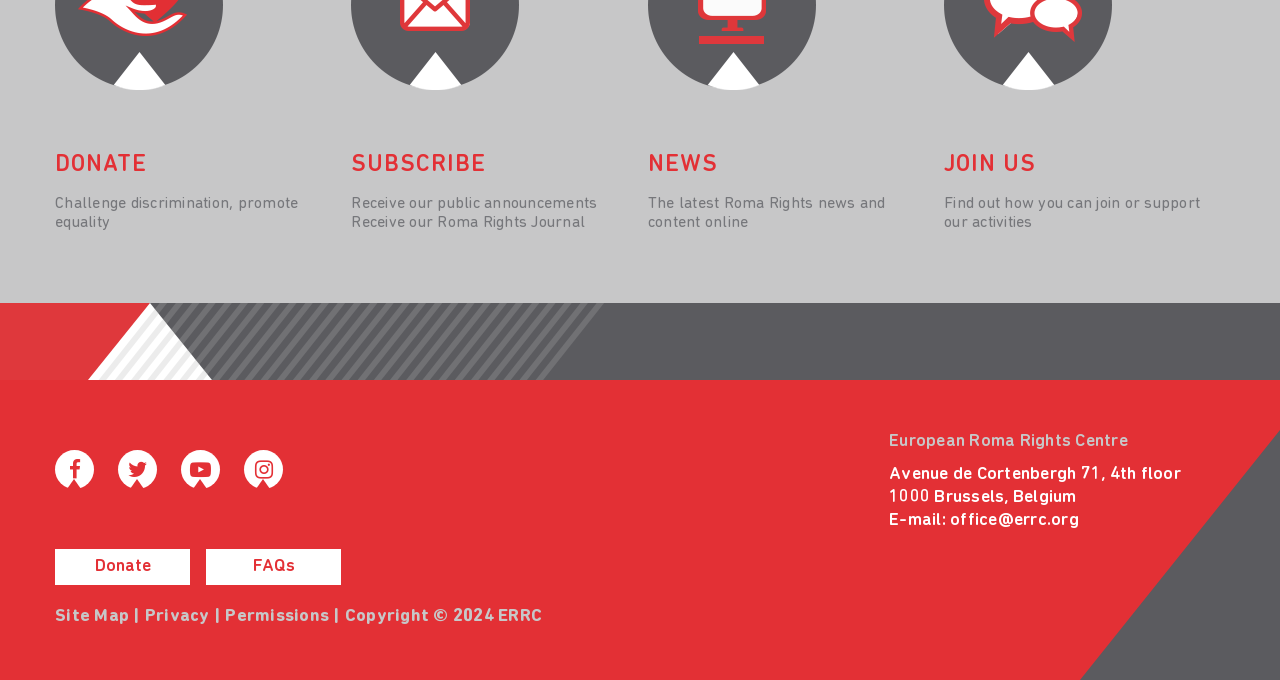Could you indicate the bounding box coordinates of the region to click in order to complete this instruction: "Subscribe to receive public announcements".

[0.275, 0.225, 0.38, 0.26]